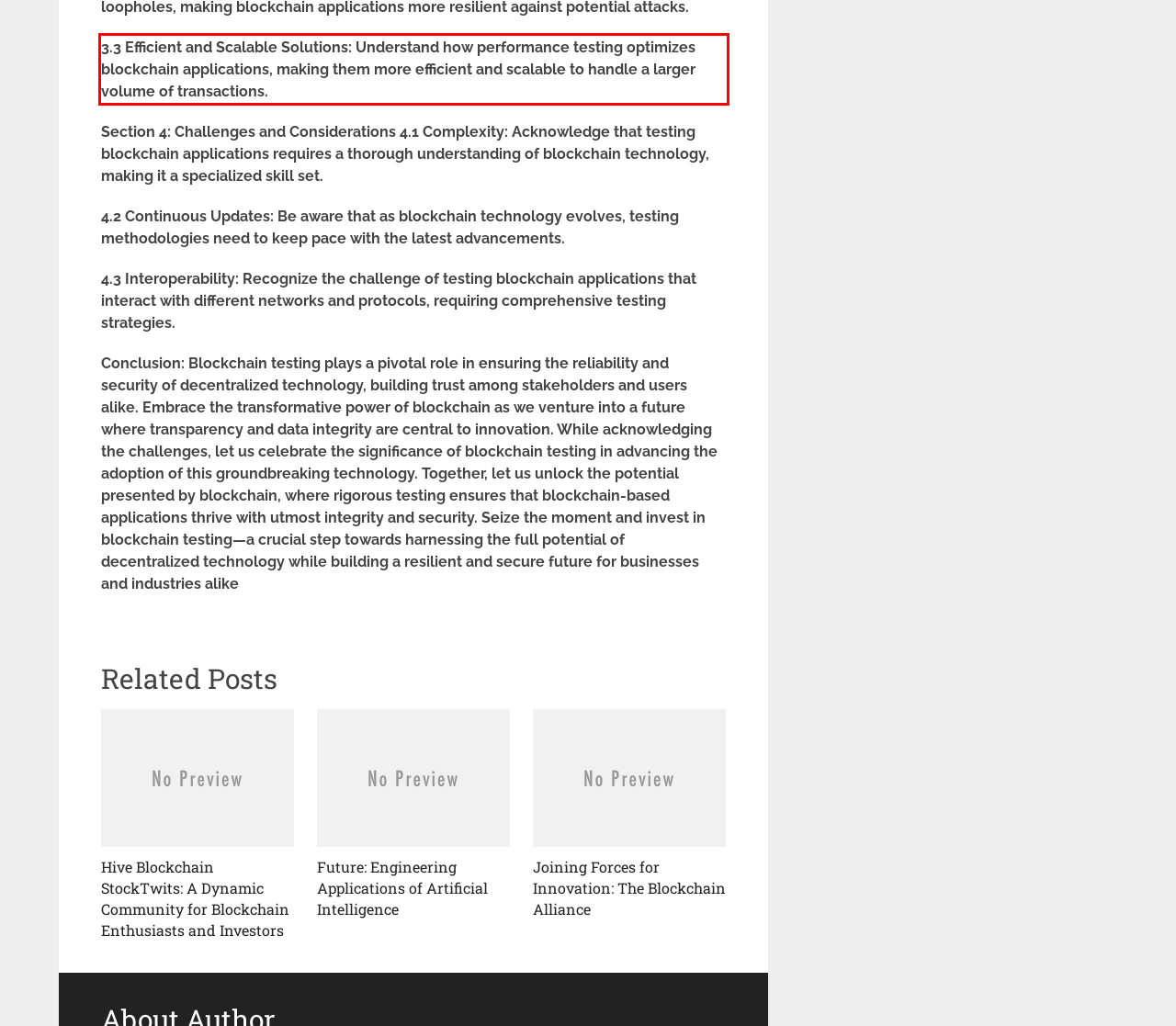Extract and provide the text found inside the red rectangle in the screenshot of the webpage.

3.3 Efficient and Scalable Solutions: Understand how performance testing optimizes blockchain applications, making them more efficient and scalable to handle a larger volume of transactions.